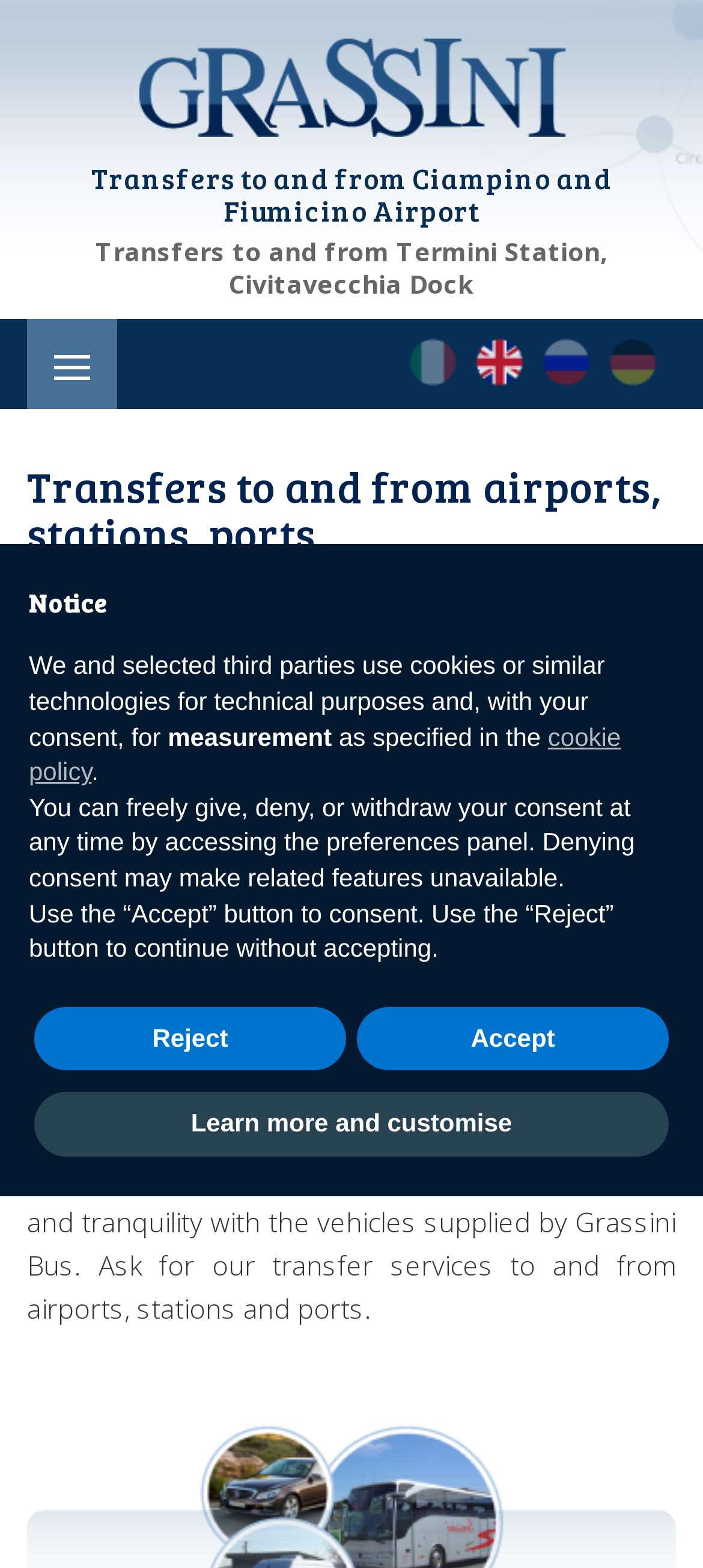Please specify the bounding box coordinates of the clickable region to carry out the following instruction: "View transfers to and from Ciampino and Fiumicino Airport". The coordinates should be four float numbers between 0 and 1, in the format [left, top, right, bottom].

[0.038, 0.104, 0.962, 0.145]